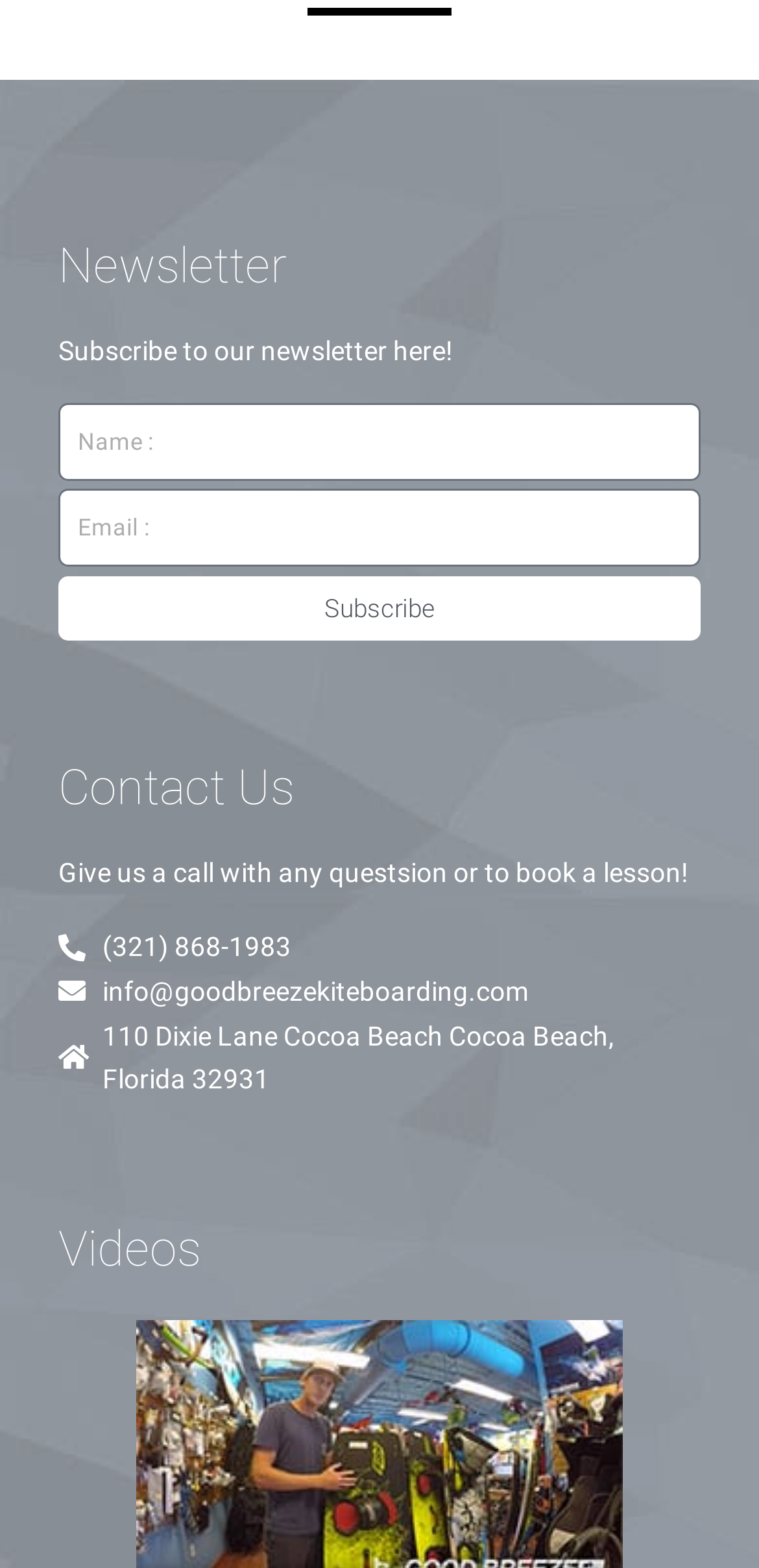How many sections are there on the webpage?
Look at the image and respond with a single word or a short phrase.

Three sections